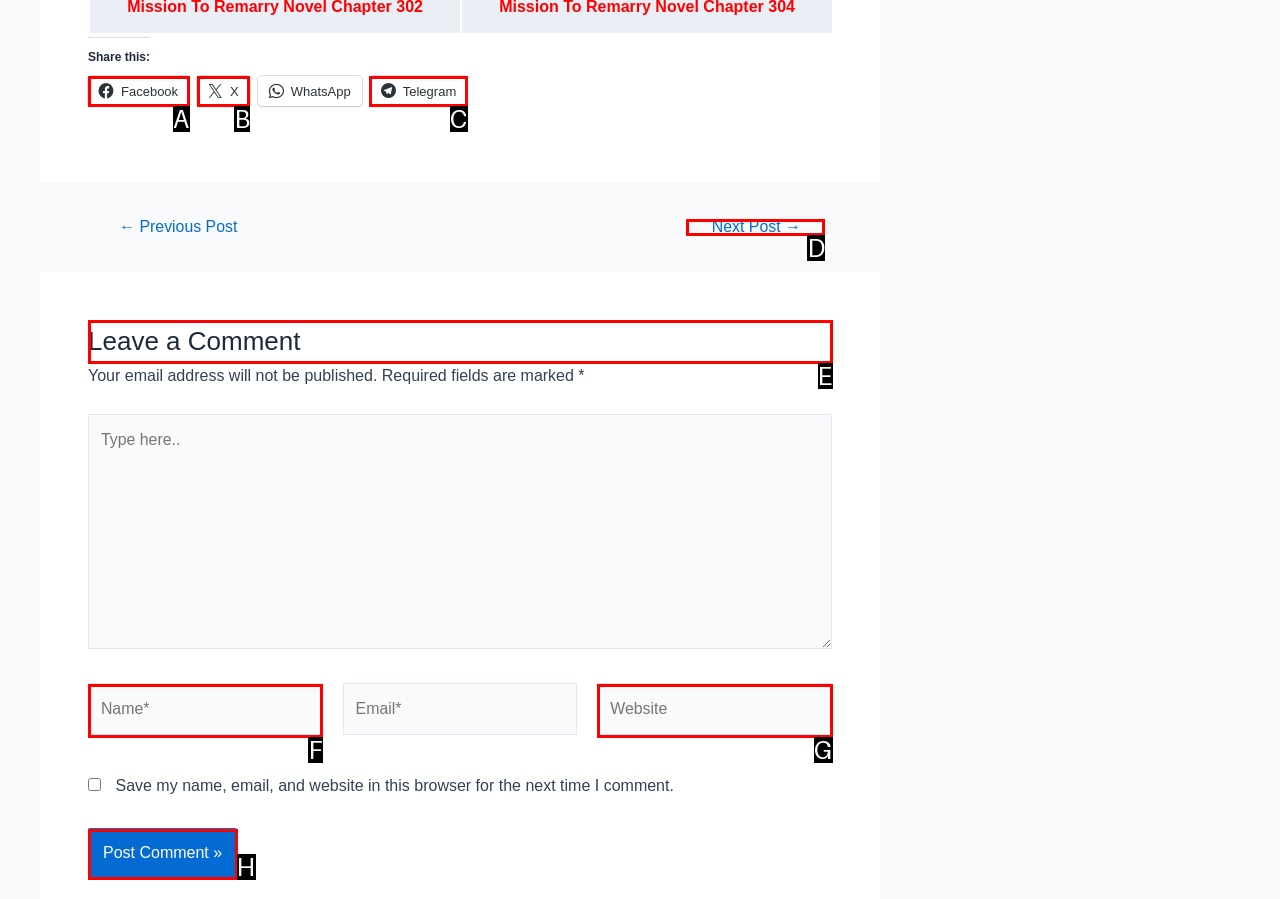Determine the letter of the UI element that will complete the task: Leave a comment
Reply with the corresponding letter.

E